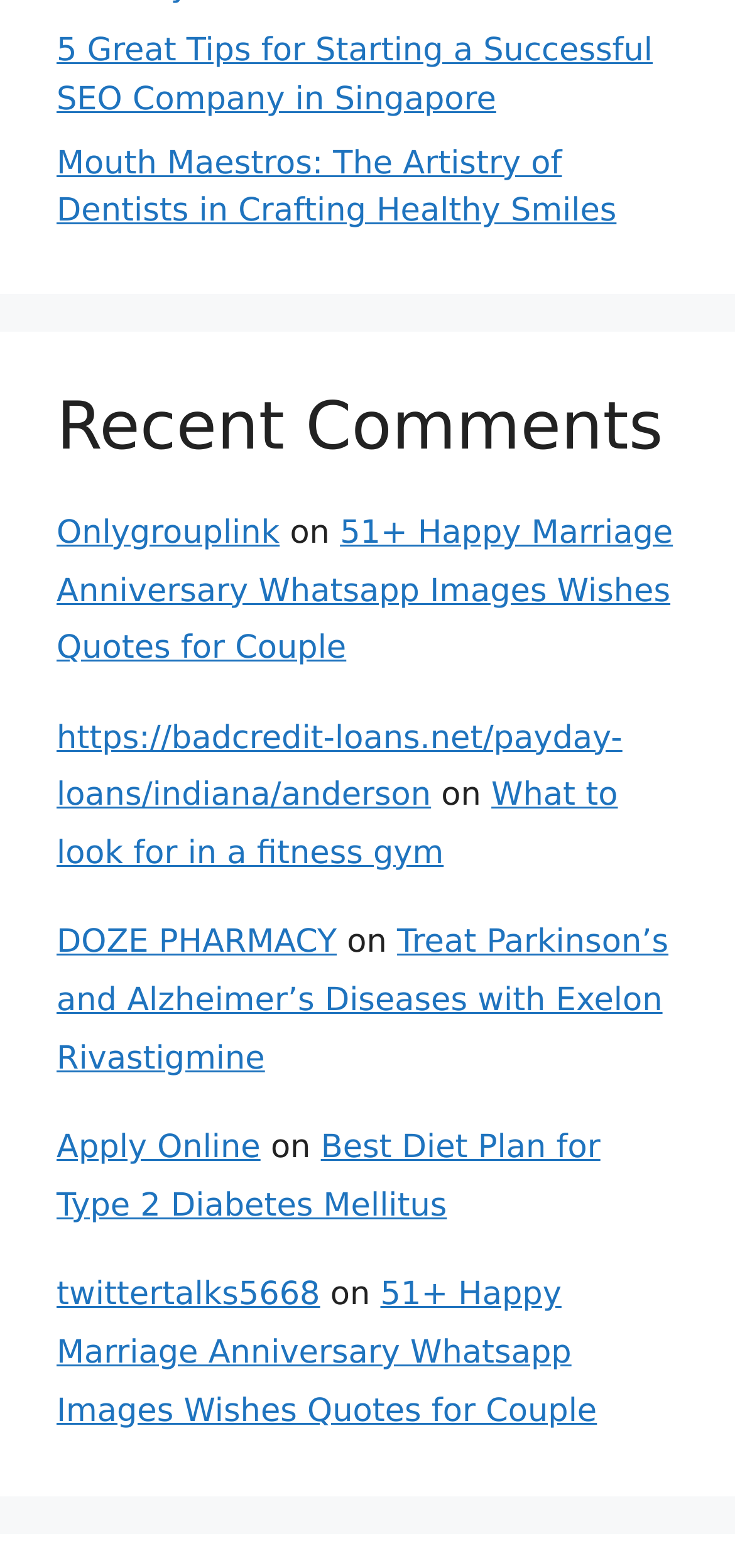Please locate the clickable area by providing the bounding box coordinates to follow this instruction: "Check the diet plan for type 2 diabetes".

[0.077, 0.72, 0.817, 0.781]